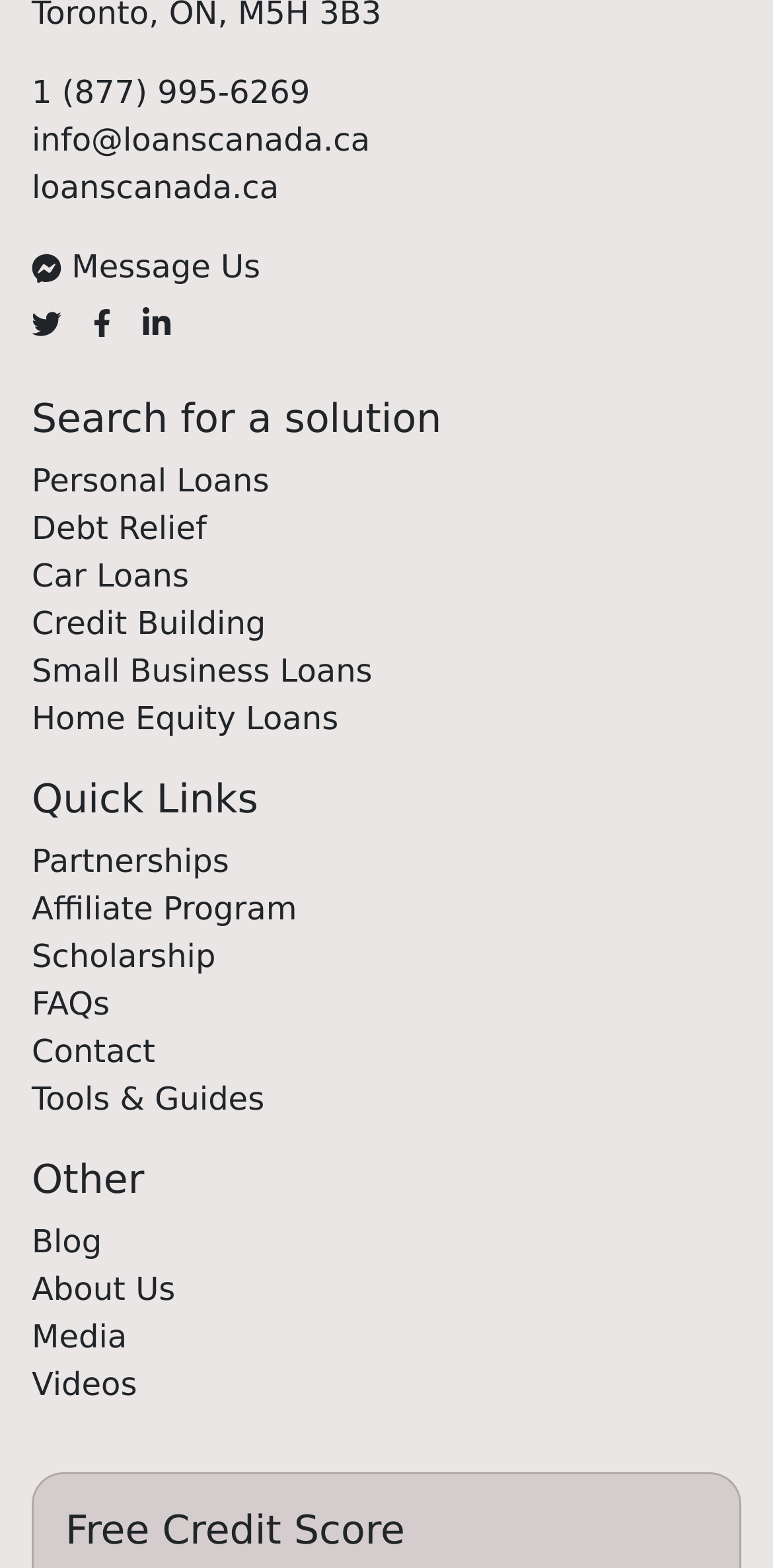Please find and report the bounding box coordinates of the element to click in order to perform the following action: "View Twitter profile". The coordinates should be expressed as four float numbers between 0 and 1, in the format [left, top, right, bottom].

[0.041, 0.19, 0.079, 0.221]